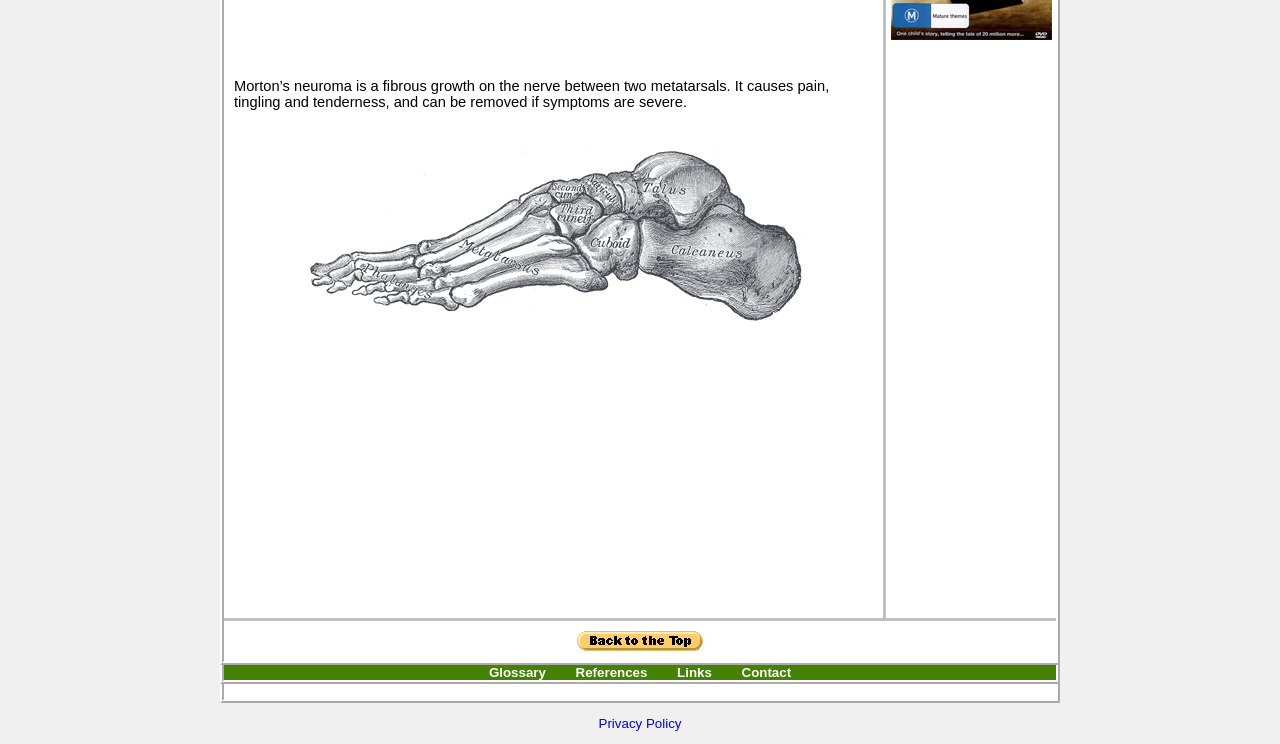Provide the bounding box coordinates of the HTML element this sentence describes: "Links". The bounding box coordinates consist of four float numbers between 0 and 1, i.e., [left, top, right, bottom].

[0.529, 0.893, 0.556, 0.913]